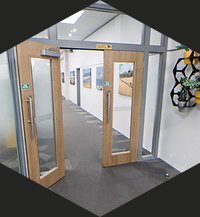What is on the wall to the right of the entrance?
Refer to the image and provide a one-word or short phrase answer.

A vertical planter with greenery